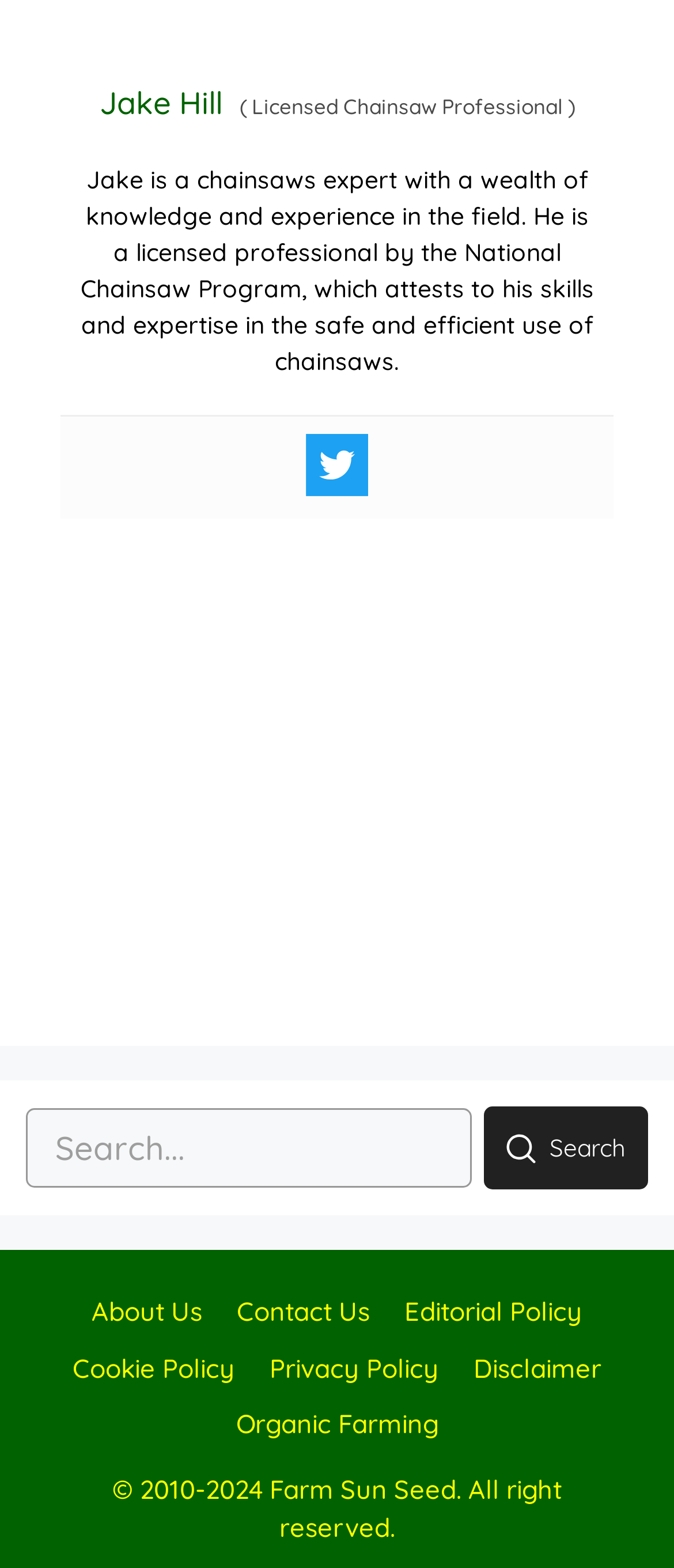Provide the bounding box coordinates of the HTML element this sentence describes: "placeholder="Search..."". The bounding box coordinates consist of four float numbers between 0 and 1, i.e., [left, top, right, bottom].

[0.038, 0.707, 0.7, 0.758]